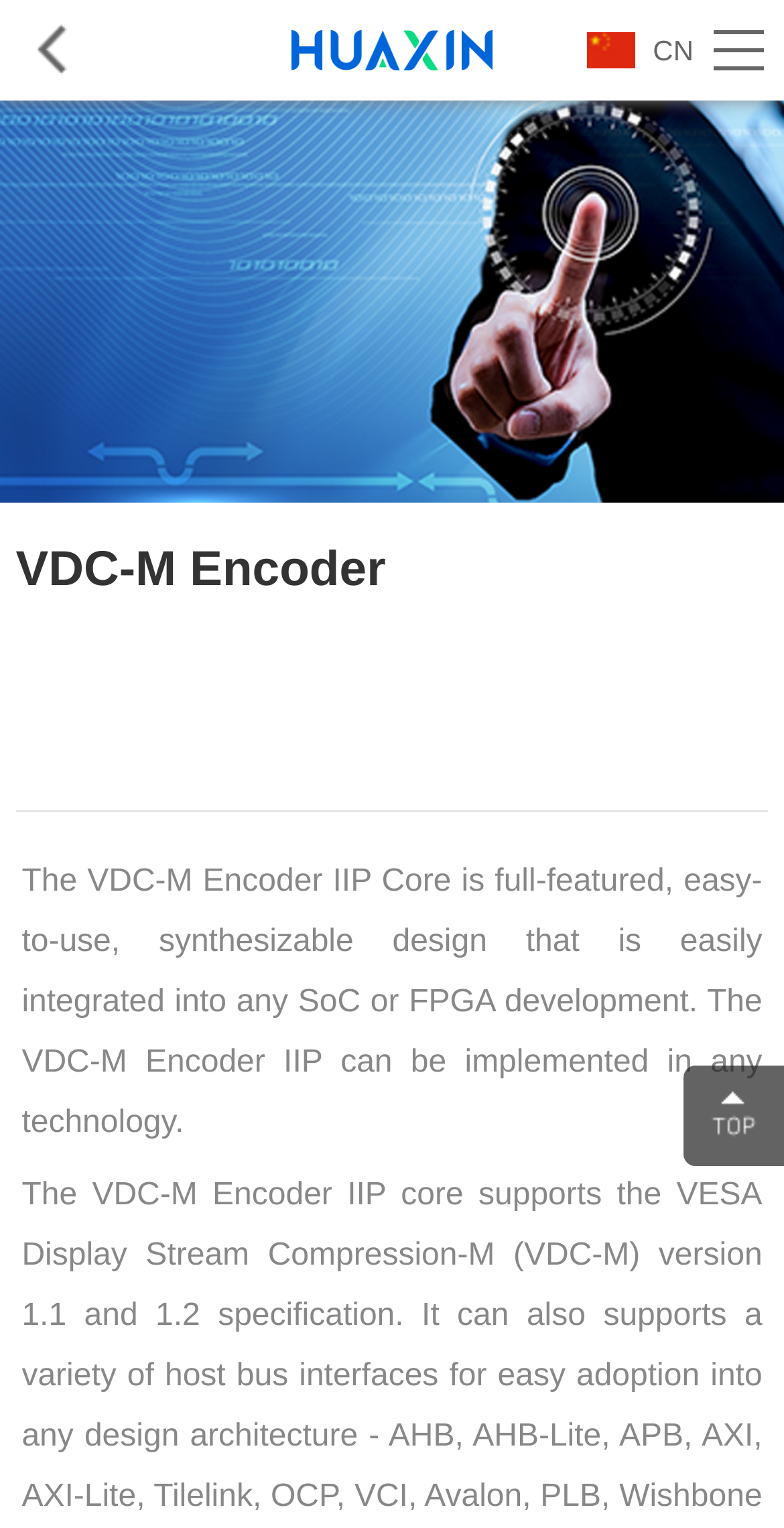How many social media platforms can you share to?
Answer the question with a single word or phrase, referring to the image.

3